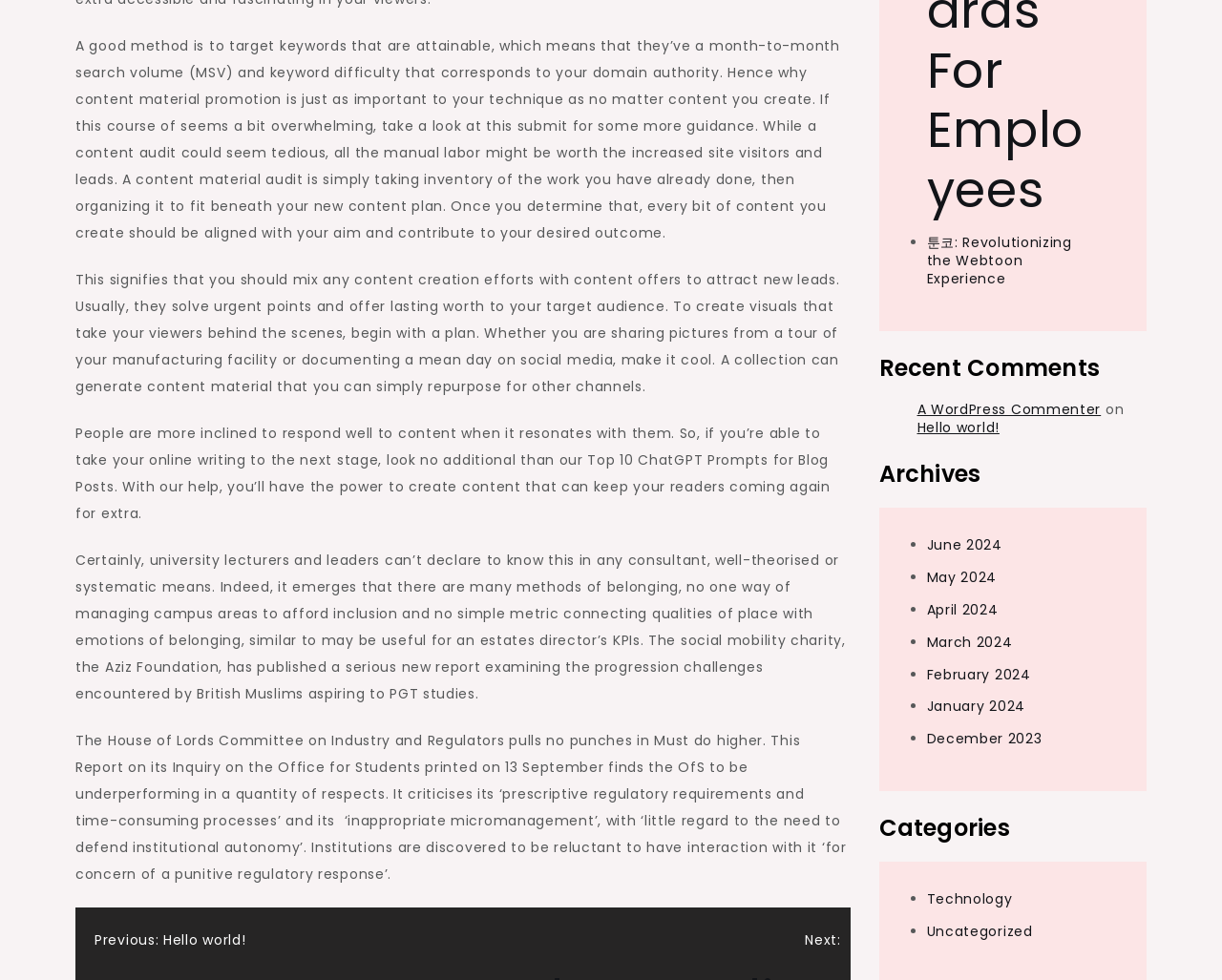What is the name of the committee that published a report on the Office for Students? Refer to the image and provide a one-word or short phrase answer.

House of Lords Committee on Industry and Regulators